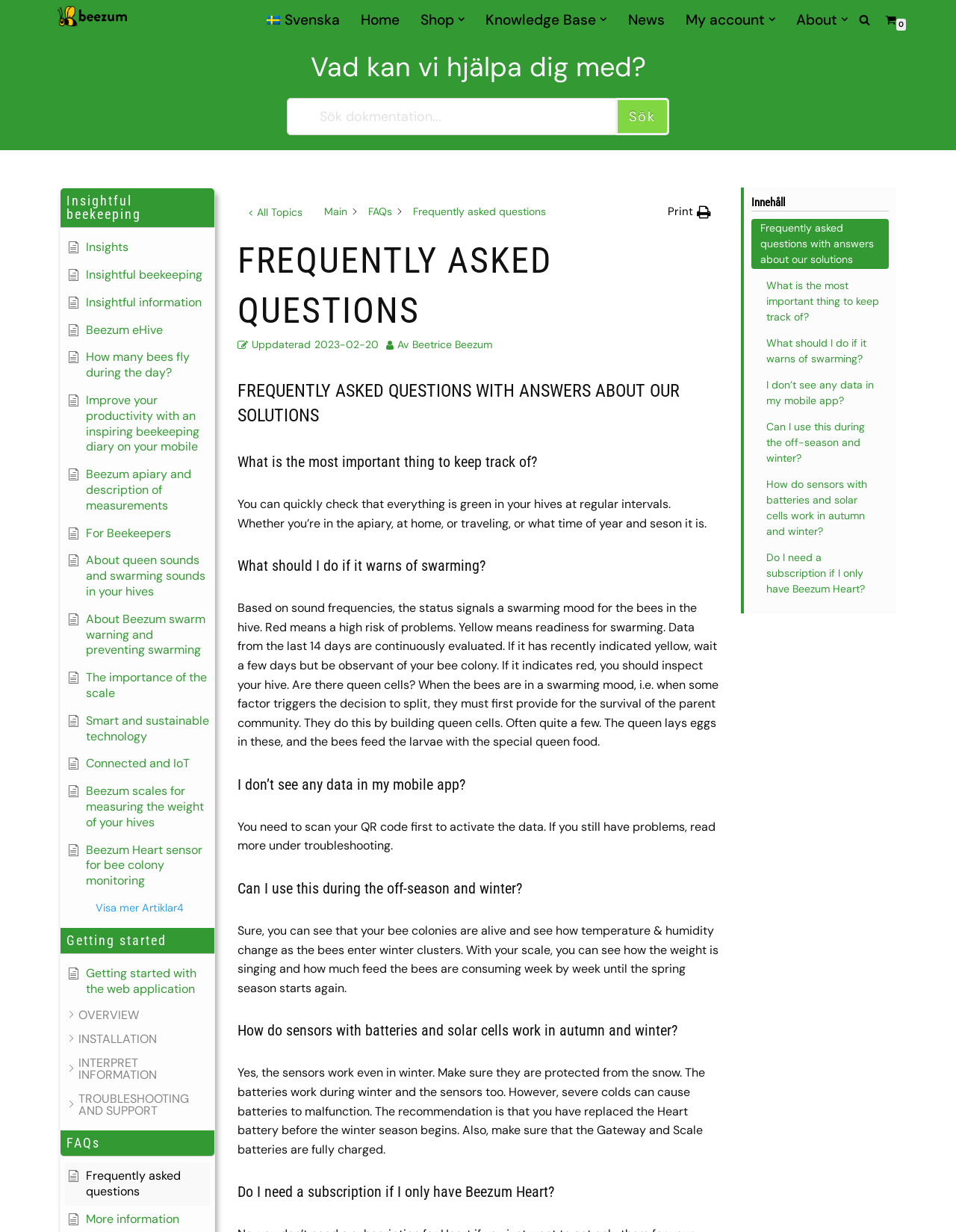Pinpoint the bounding box coordinates of the area that must be clicked to complete this instruction: "Go to the home page".

[0.377, 0.01, 0.418, 0.022]